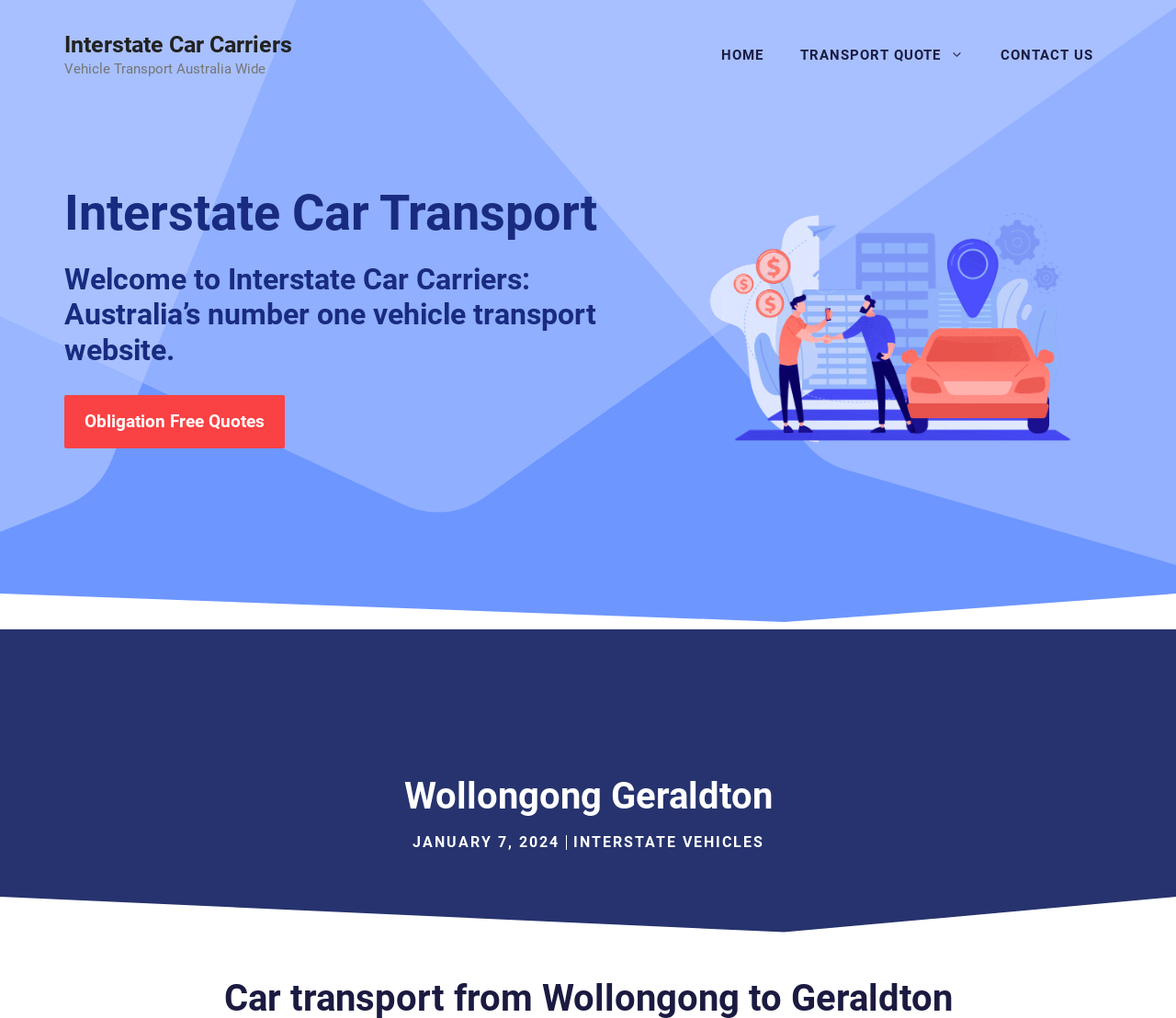Based on the image, give a detailed response to the question: What is the date mentioned on the webpage?

I found the answer by looking at the time element, which contains the static text 'JANUARY 7, 2024'.